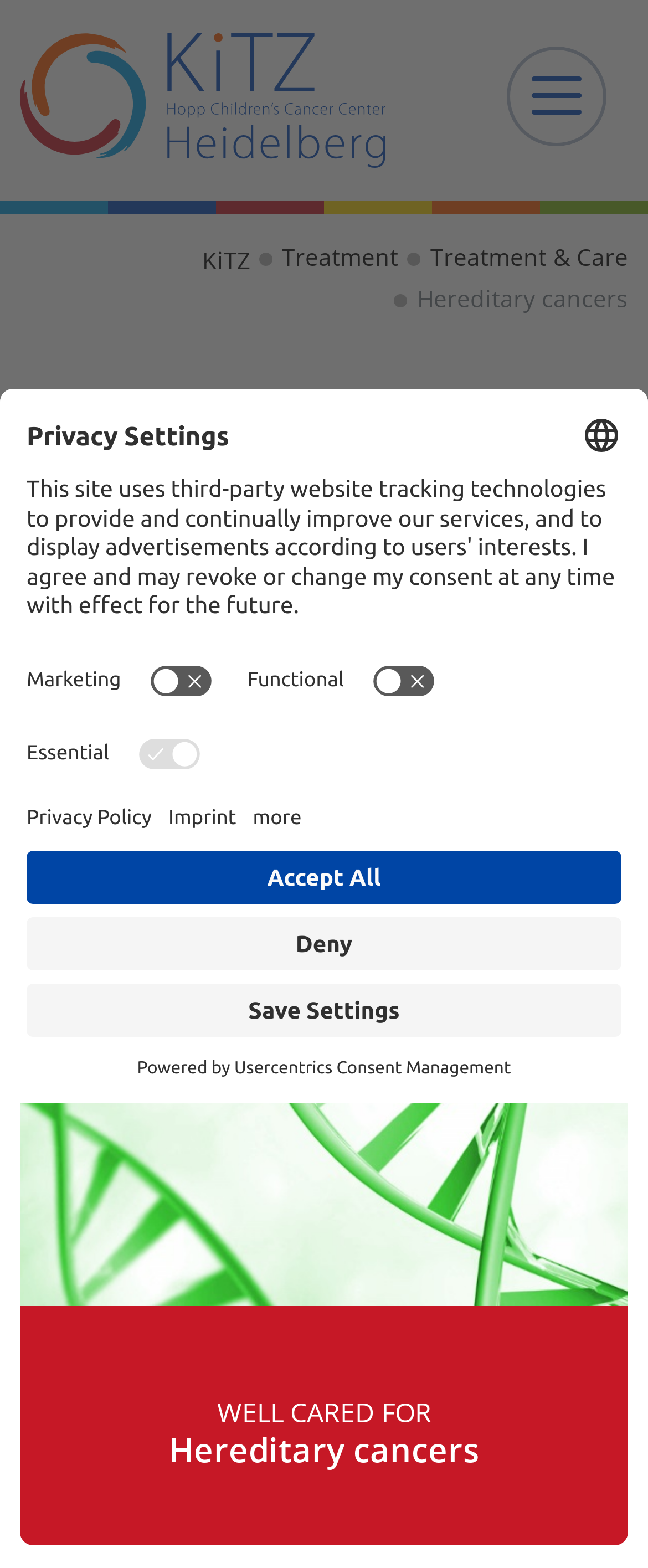Please find the bounding box coordinates of the element that must be clicked to perform the given instruction: "Open the Treatment page". The coordinates should be four float numbers from 0 to 1, i.e., [left, top, right, bottom].

[0.435, 0.154, 0.615, 0.174]